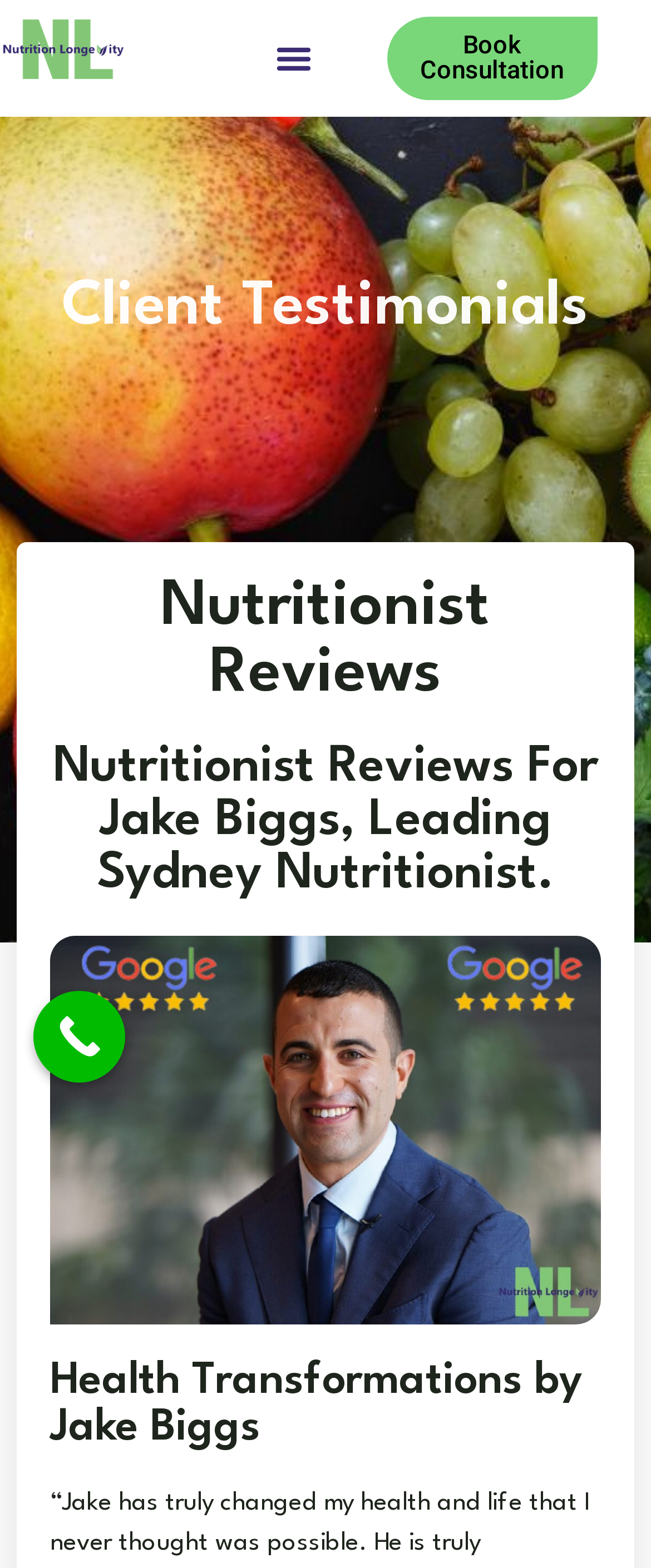Using the information in the image, could you please answer the following question in detail:
How many headings are there on the webpage?

There are four headings on the webpage: 'Nutrition Longevity with Jake Biggs', 'Client Testimonials', 'Nutritionist Reviews', and 'Health Transformations by Jake Biggs'.